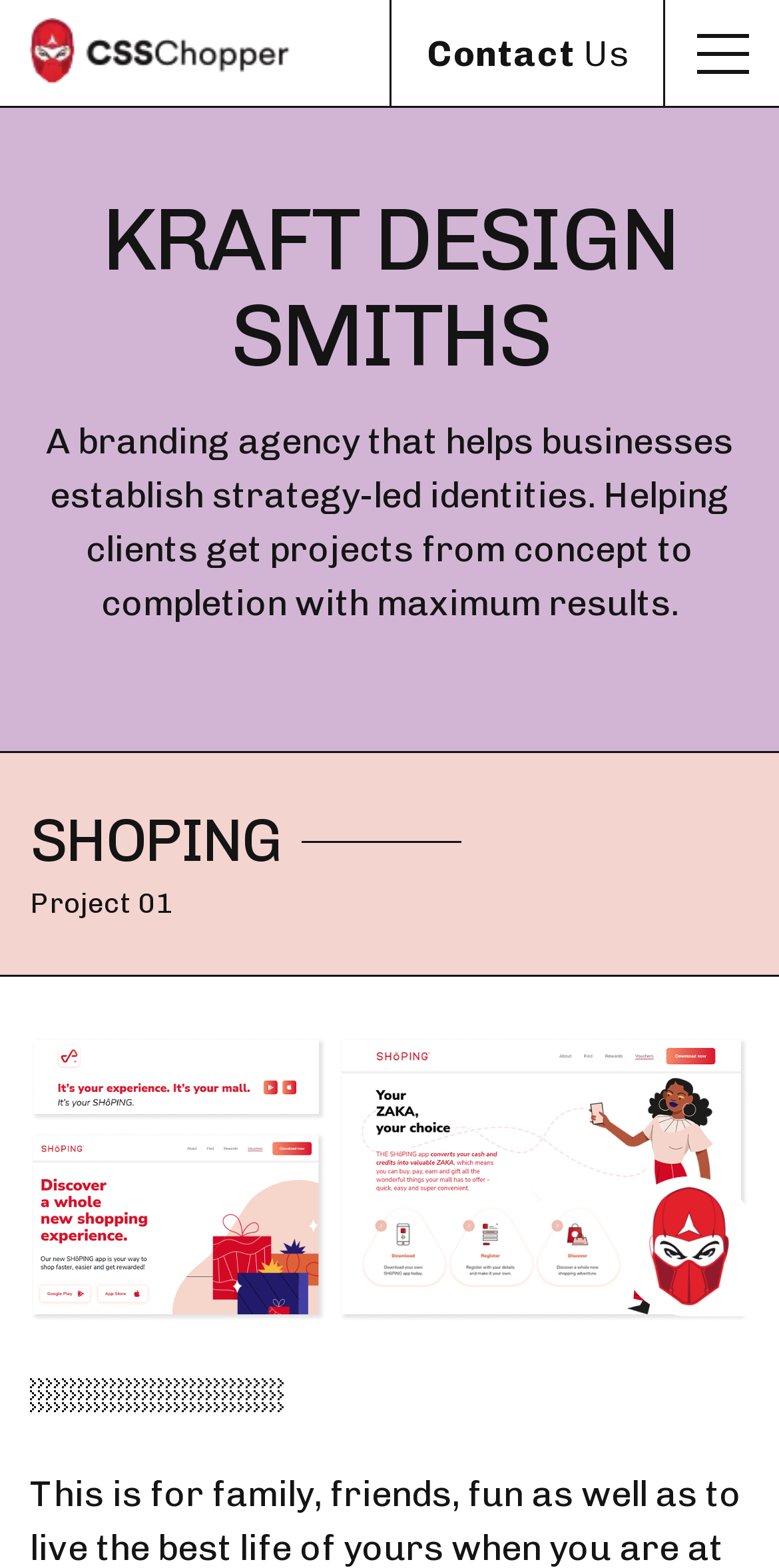Give an extensive and precise description of the webpage.

The webpage is about Agency Portfolios, specifically showcasing the work done for a branding agency called Kraft Design Smiths. At the top left corner, there is a CSSChopper logo, which is a link. On the top right corner, there is a "Contact Us" link and a button with no text. 

Below the logo, there is a large heading that reads "KRAFT DESIGN SMITHS". Underneath the heading, there is a paragraph of text that describes the agency's services, stating that they help businesses establish strategy-led identities and take projects from concept to completion with maximum results.

Further down, there is a heading that reads "SHOPING", followed by a subheading "Project 01". Below this, there is a large figure that takes up most of the width of the page, containing an image of the Shoping Portfolio. Above this image, there is a smaller image of a pattern.

On the right side of the page, near the bottom, there is an iframe.